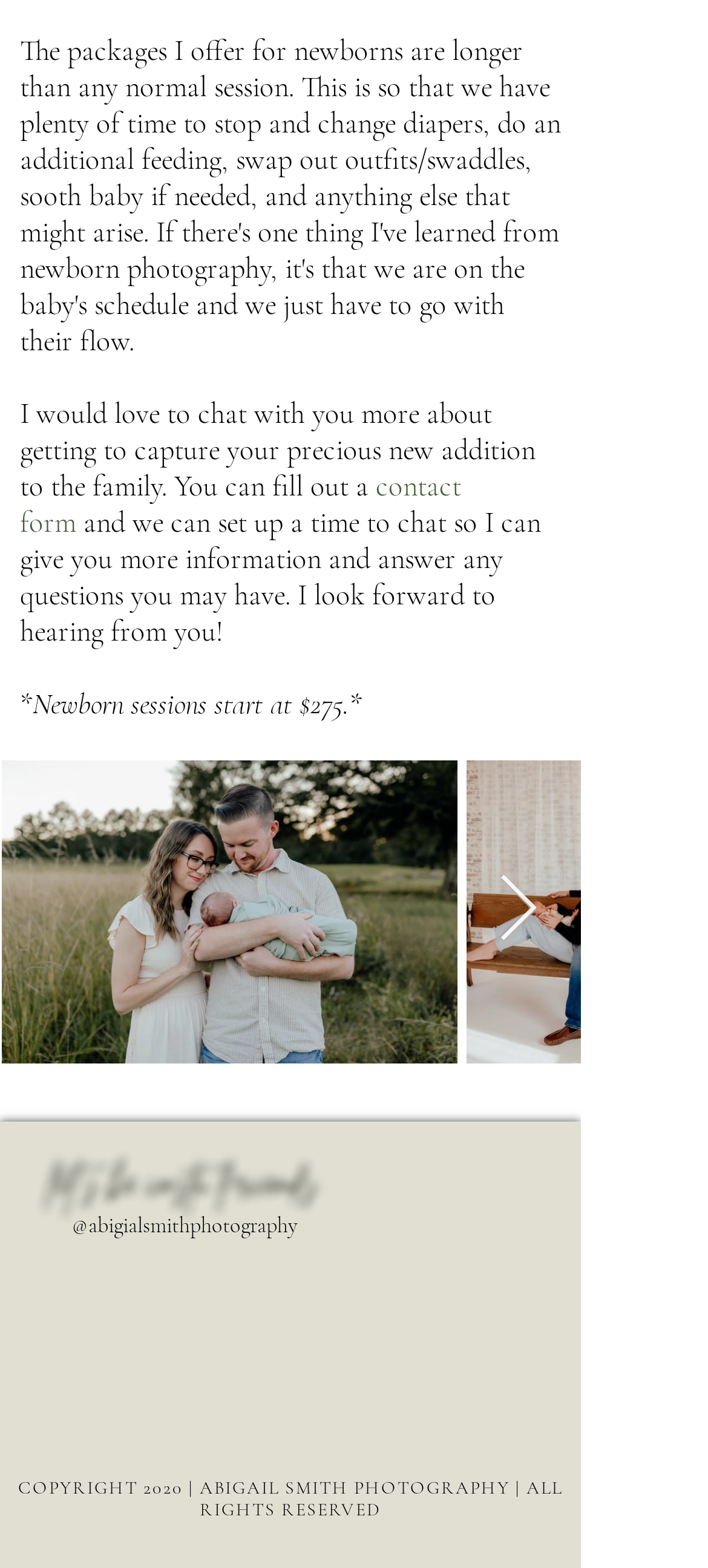Using the webpage screenshot and the element description aria-label="Next Item", determine the bounding box coordinates. Specify the coordinates in the format (top-left x, top-left y, bottom-right x, bottom-right y) with values ranging from 0 to 1.

[0.703, 0.558, 0.762, 0.603]